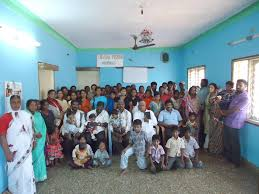Please look at the image and answer the question with a detailed explanation: What is the purpose of the banner on the wall?

The presence of a banner on the wall suggests that this space is used for community meetings or worship activities, emphasizing the importance of fellowship among the attendees.